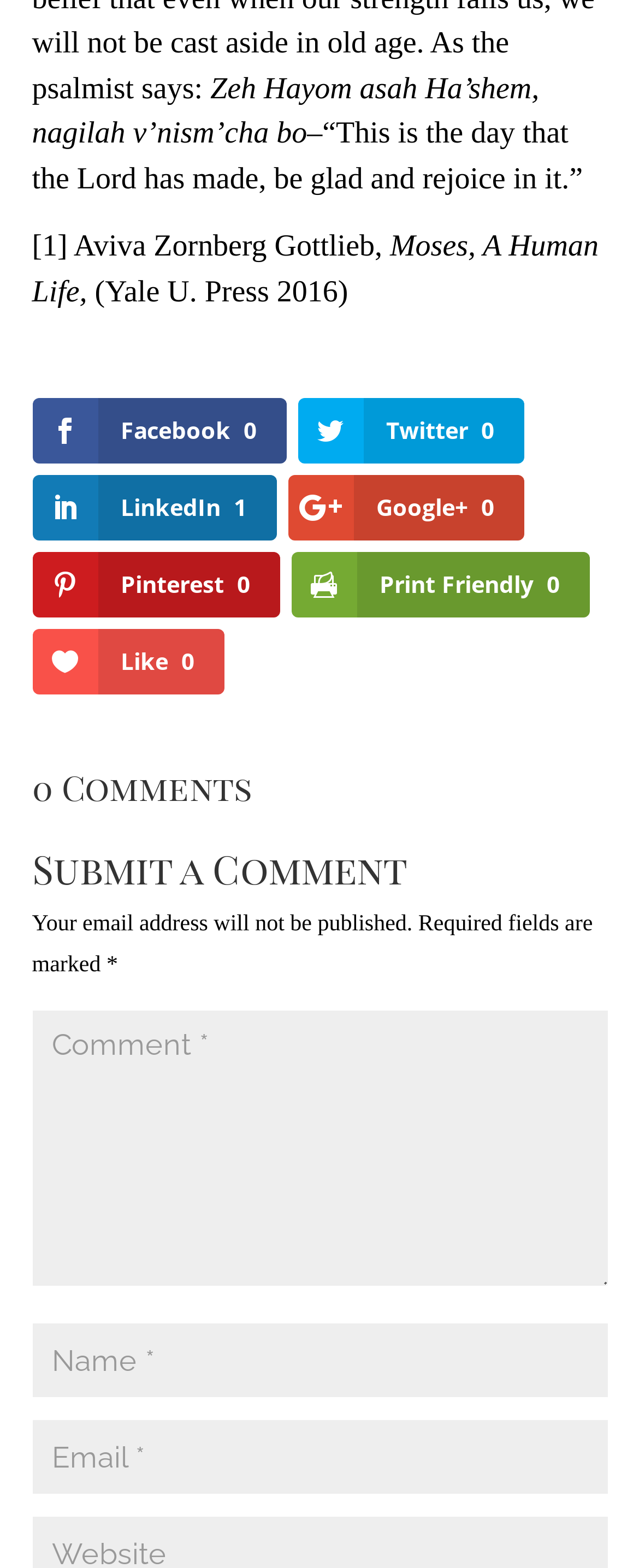Identify the bounding box coordinates of the element that should be clicked to fulfill this task: "Click the Print Friendly link". The coordinates should be provided as four float numbers between 0 and 1, i.e., [left, top, right, bottom].

[0.455, 0.352, 0.922, 0.394]